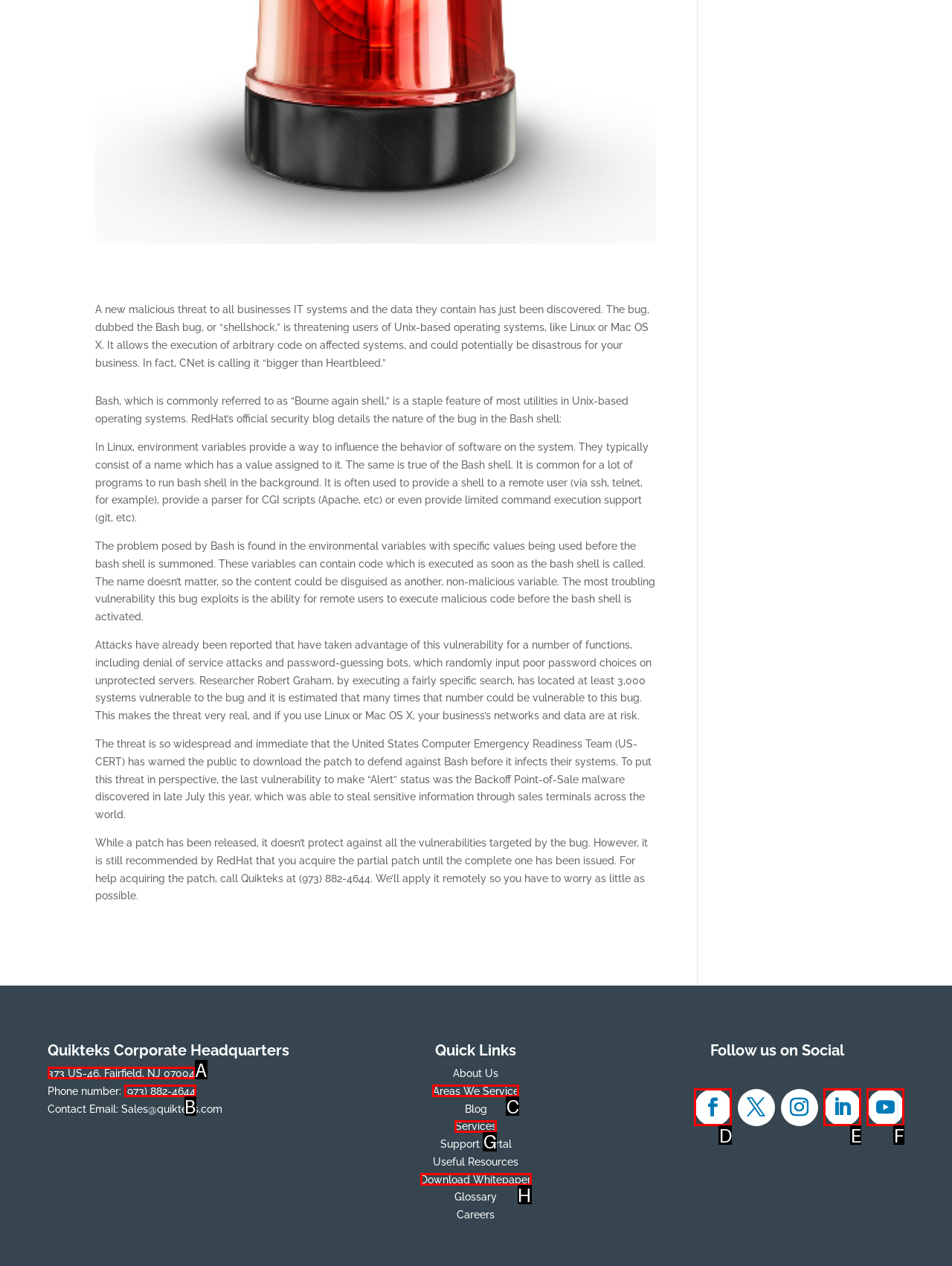Choose the option that best matches the element: Lydiant Interactive
Respond with the letter of the correct option.

None